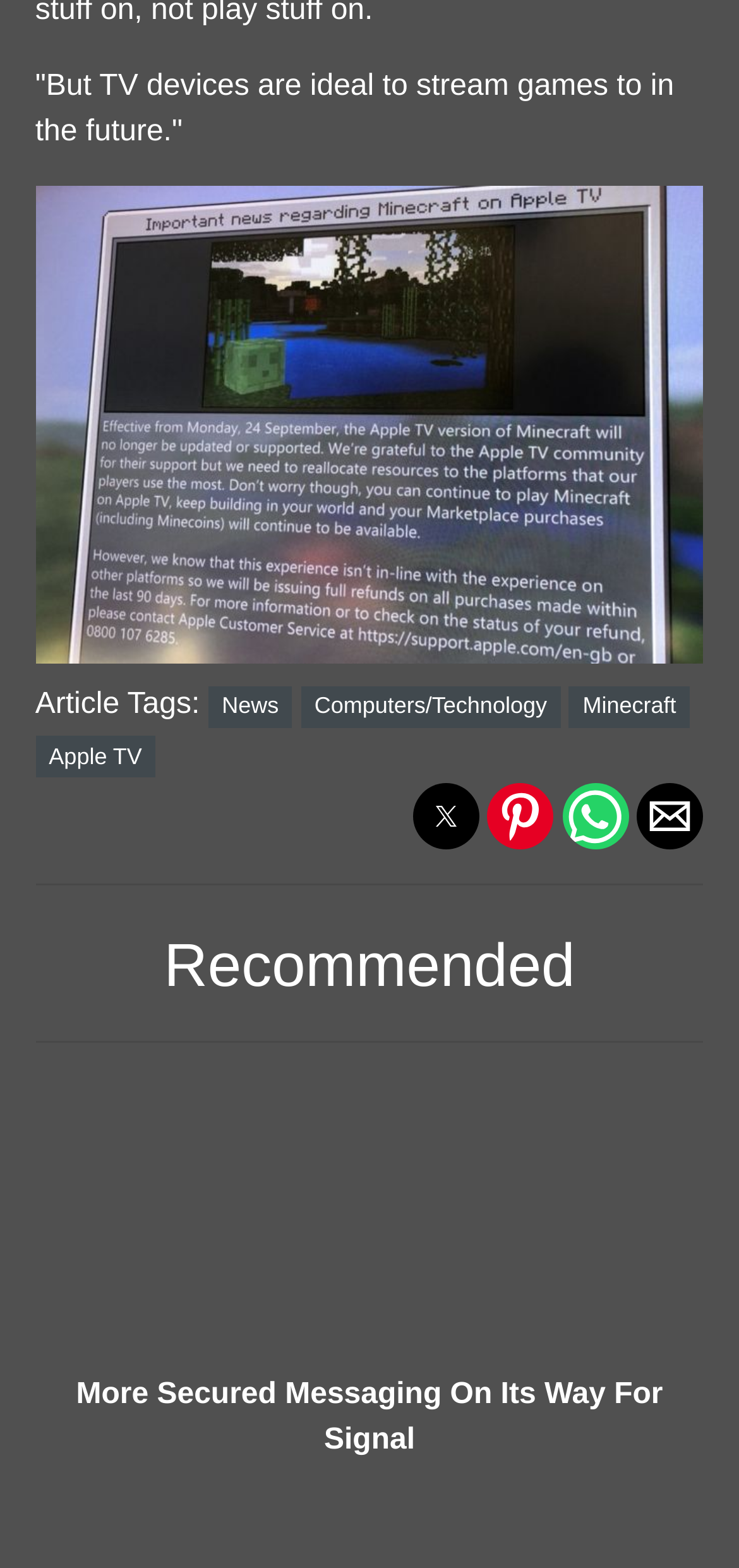Bounding box coordinates should be provided in the format (top-left x, top-left y, bottom-right x, bottom-right y) with all values between 0 and 1. Identify the bounding box for this UI element: Apple TV

[0.066, 0.474, 0.192, 0.491]